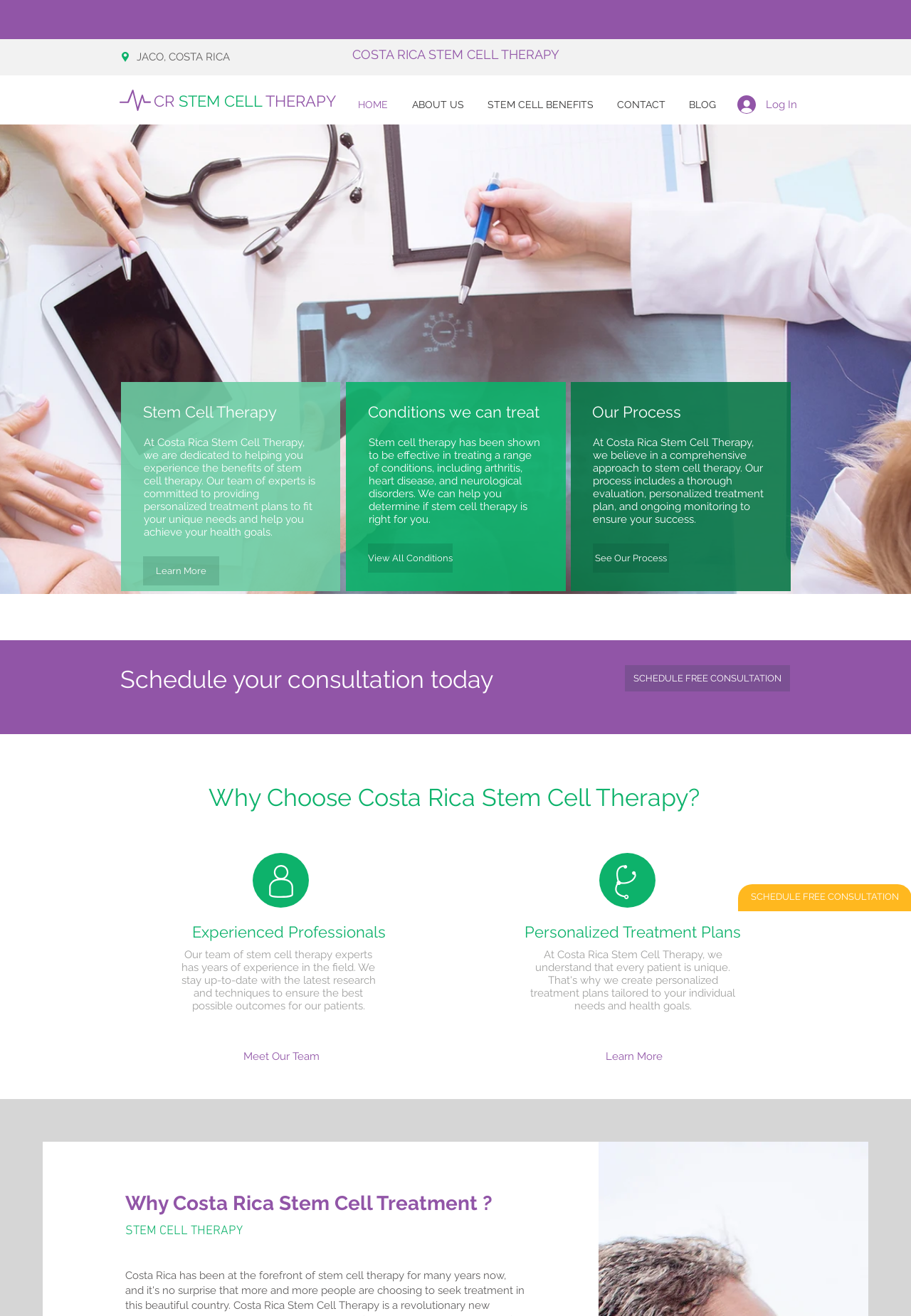Answer the following query with a single word or phrase:
What is the purpose of Costa Rica Stem Cell Therapy?

to help achieve better health